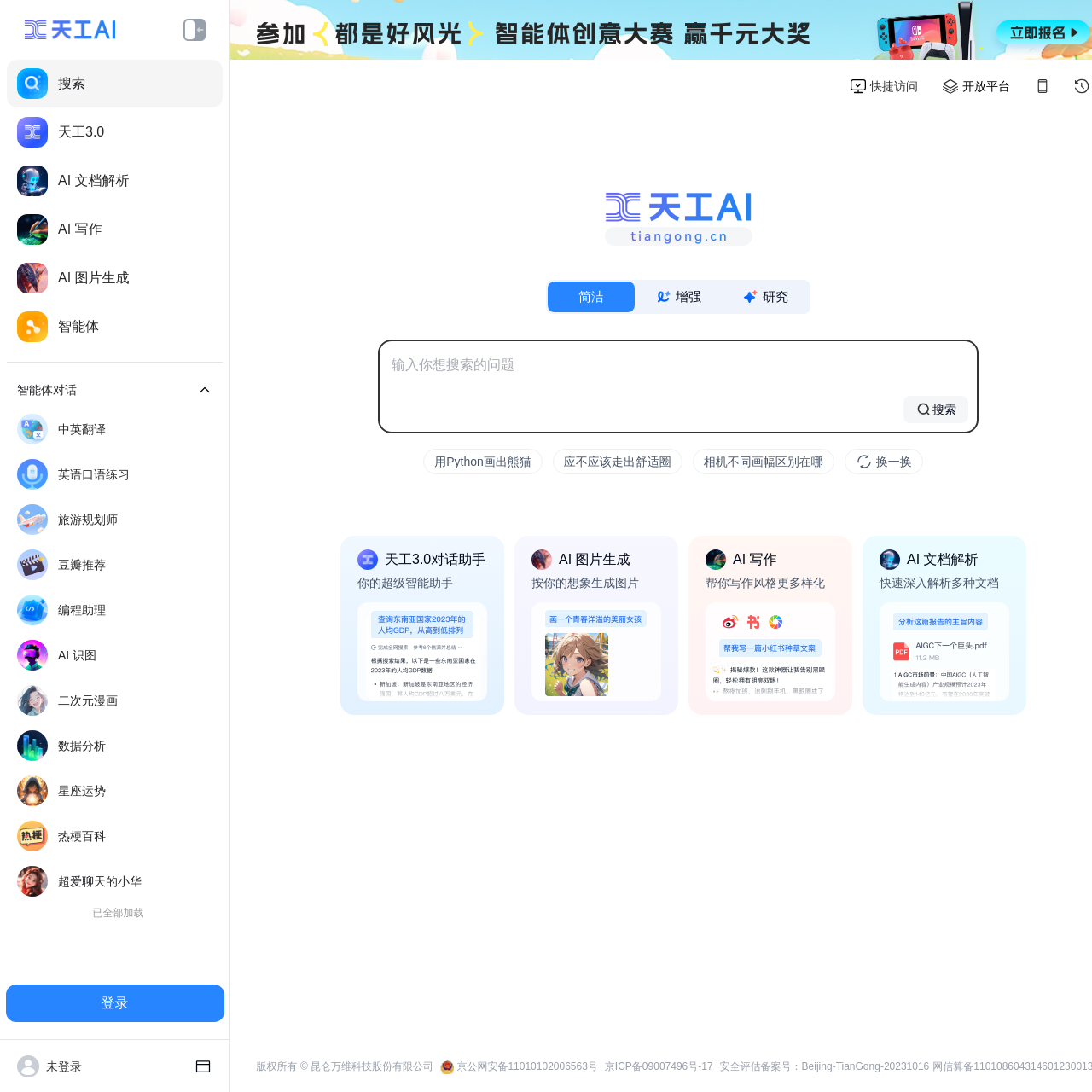What is the copyright information at the bottom of the webpage?
Carefully examine the image and provide a detailed answer to the question.

The copyright information is located at the bottom of the webpage, and it states that the copyright is owned by 昆仑万维科技股份有限公司, as indicated by the text '版权所有 © 昆仑万维科技股份有限公司'.